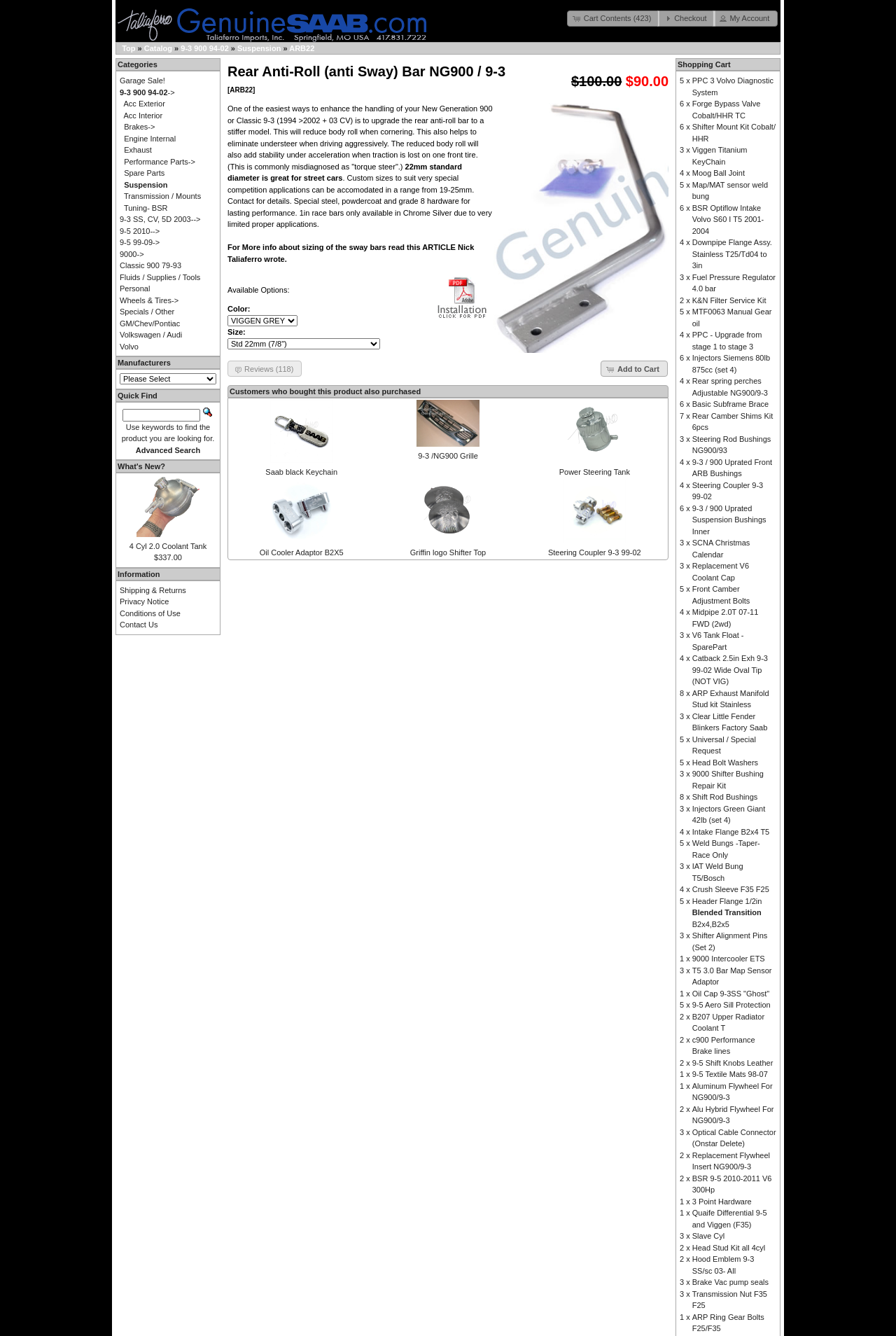Determine the bounding box coordinates of the clickable element to achieve the following action: 'Select a color option'. Provide the coordinates as four float values between 0 and 1, formatted as [left, top, right, bottom].

[0.254, 0.236, 0.332, 0.244]